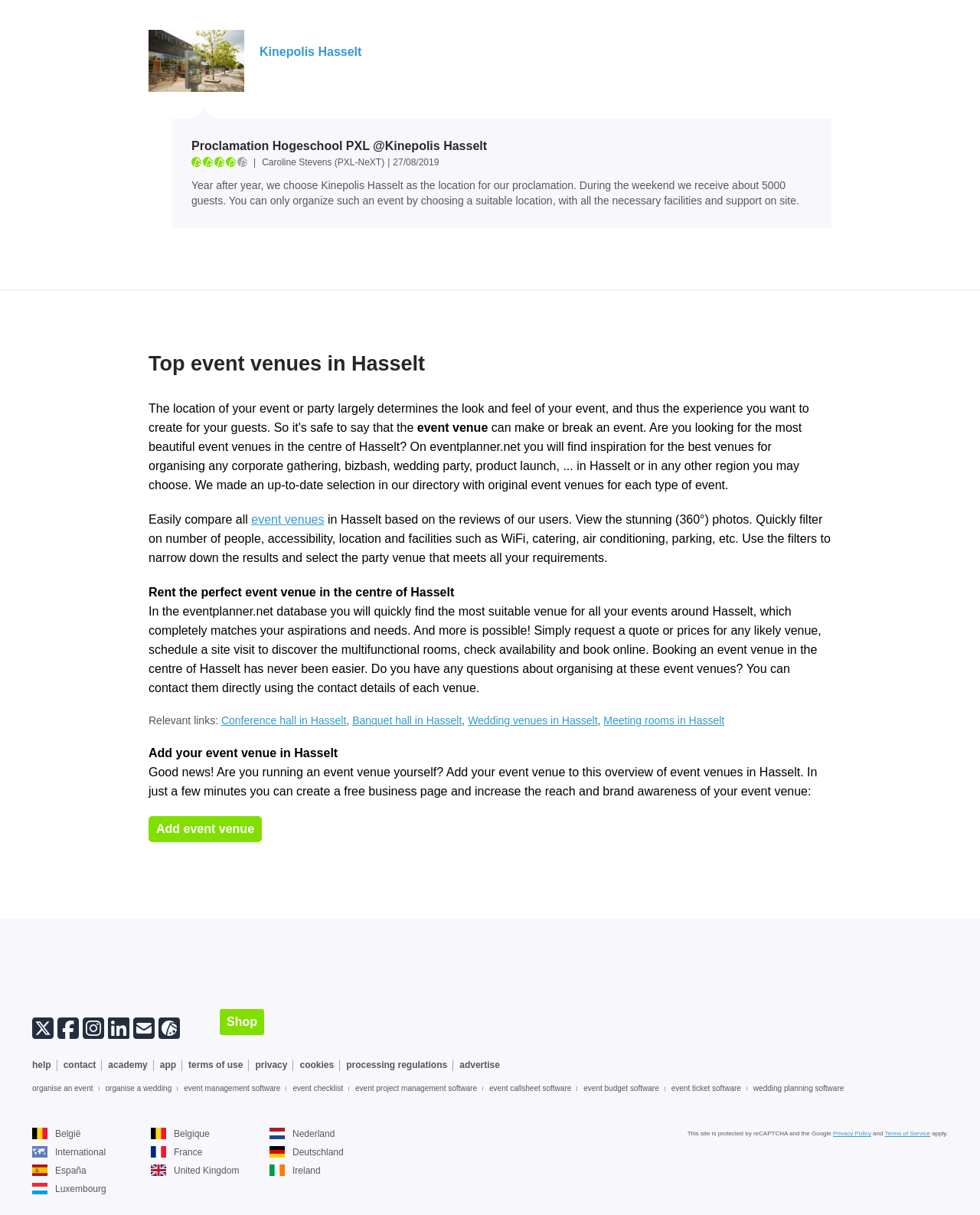Locate the bounding box coordinates of the element that needs to be clicked to carry out the instruction: "Follow eventplanner.net on Twitter". The coordinates should be given as four float numbers ranging from 0 to 1, i.e., [left, top, right, bottom].

[0.033, 0.836, 0.055, 0.854]